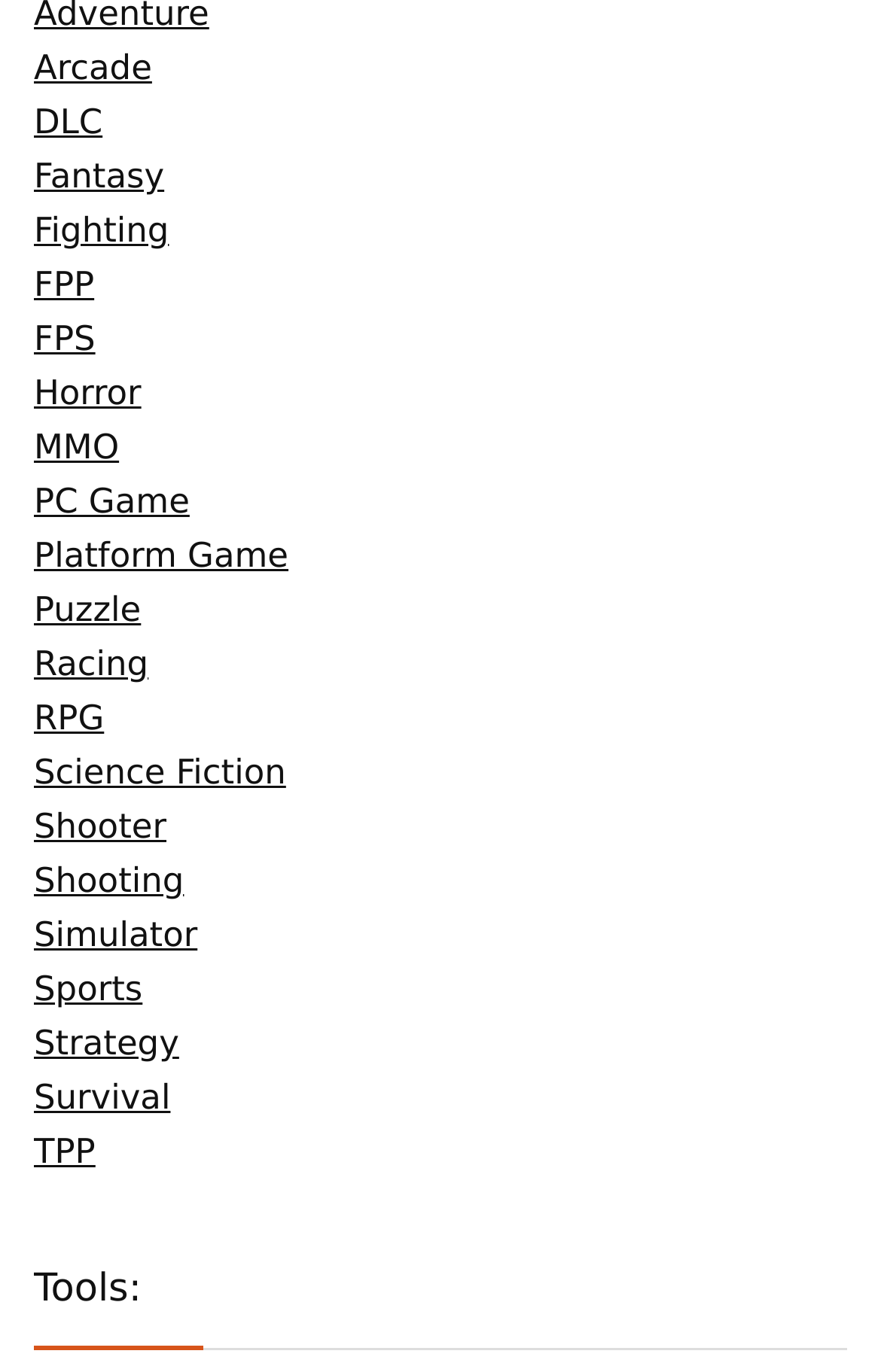Determine the bounding box for the described UI element: "Science Fiction".

[0.038, 0.548, 0.325, 0.578]